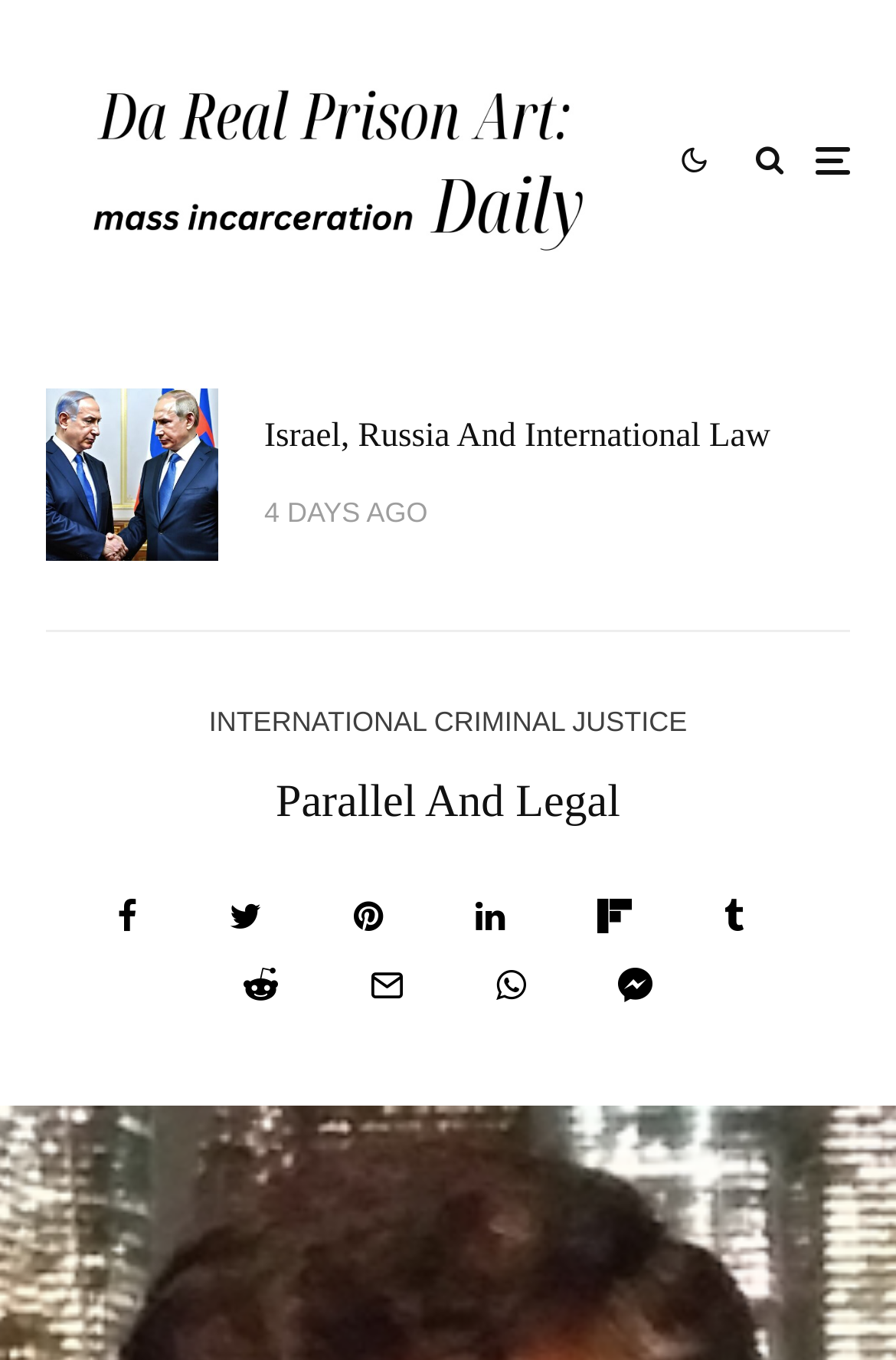What can you do with the article?
Answer the question with just one word or phrase using the image.

Share